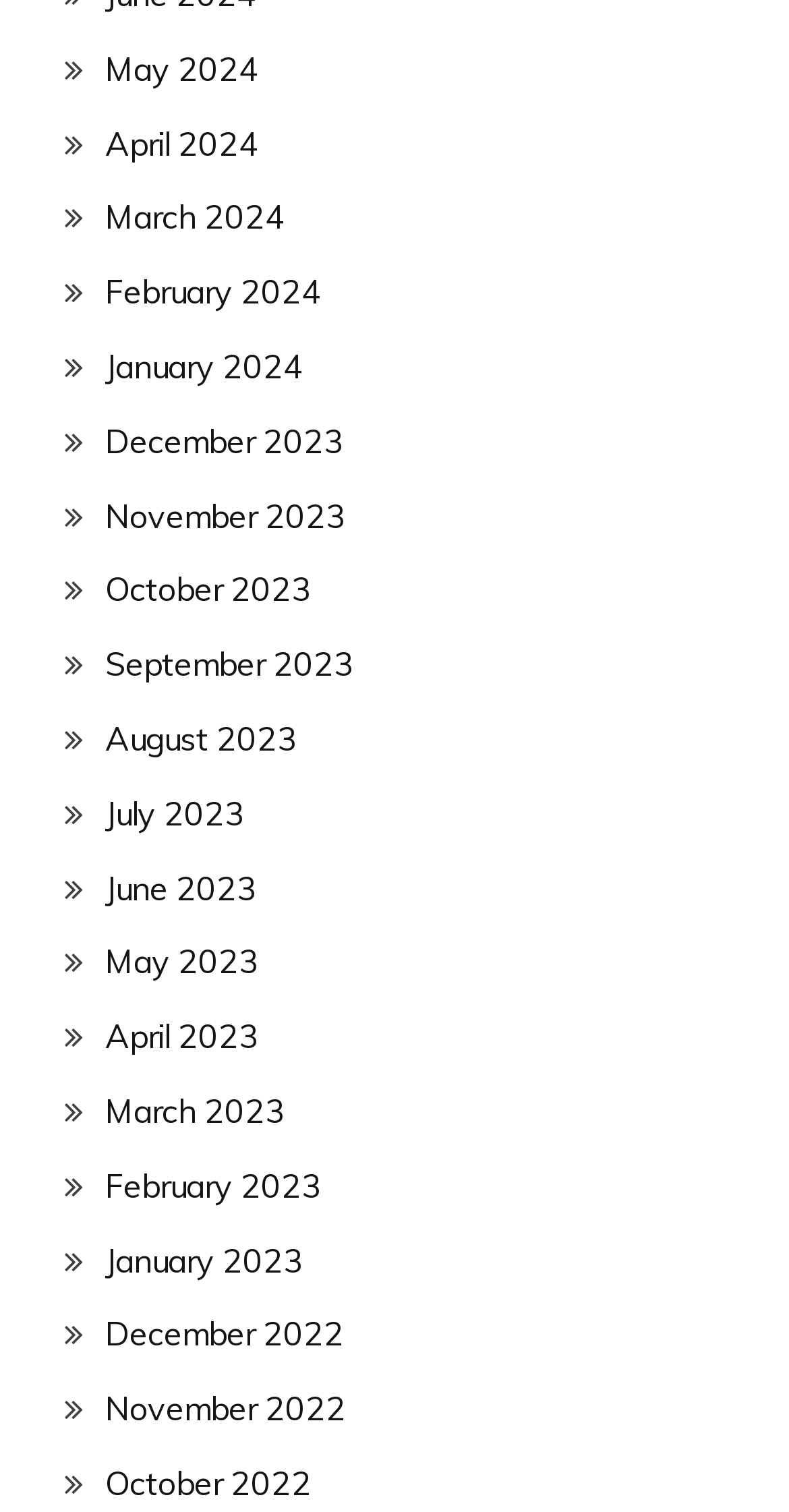Highlight the bounding box of the UI element that corresponds to this description: "July 2023".

[0.133, 0.524, 0.31, 0.551]